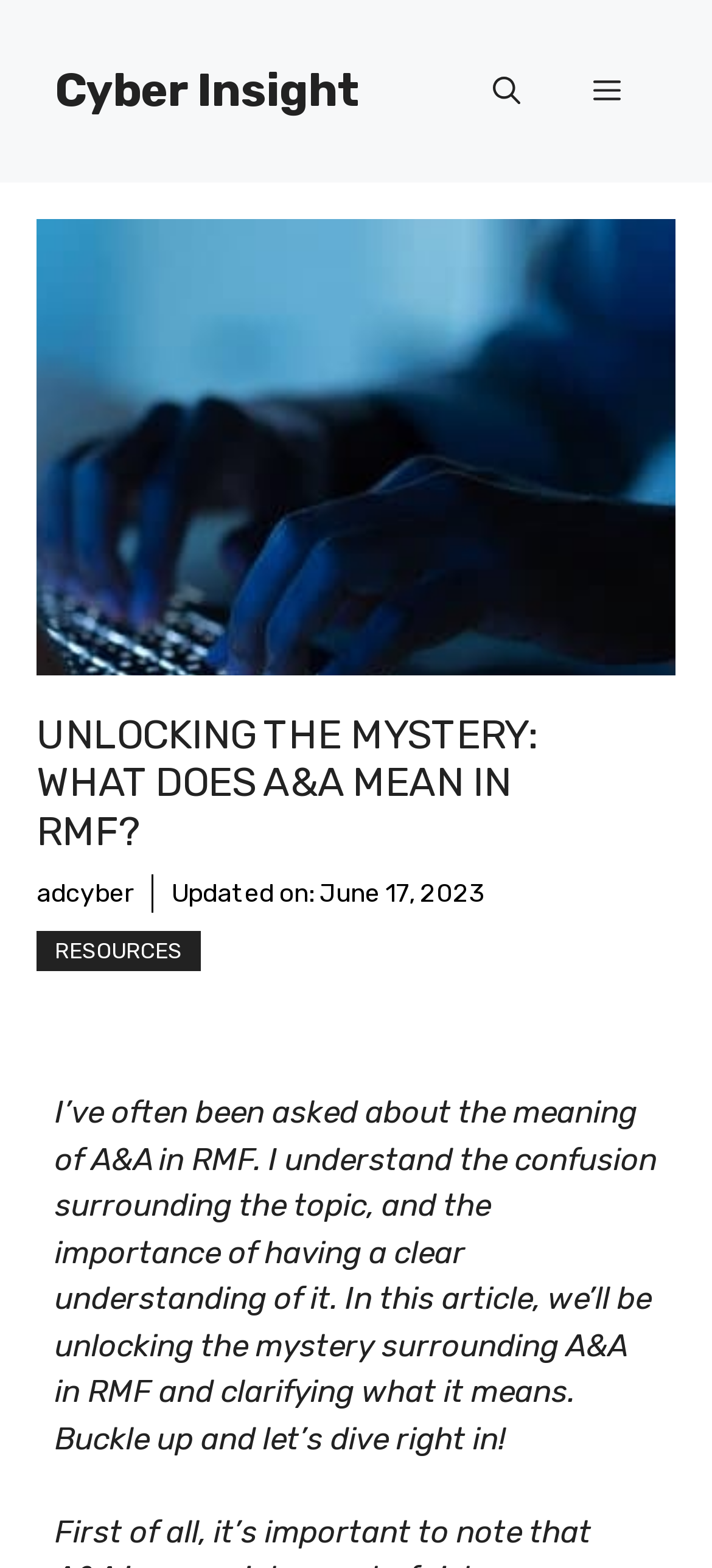Answer the question with a single word or phrase: 
Is the menu button expanded?

No